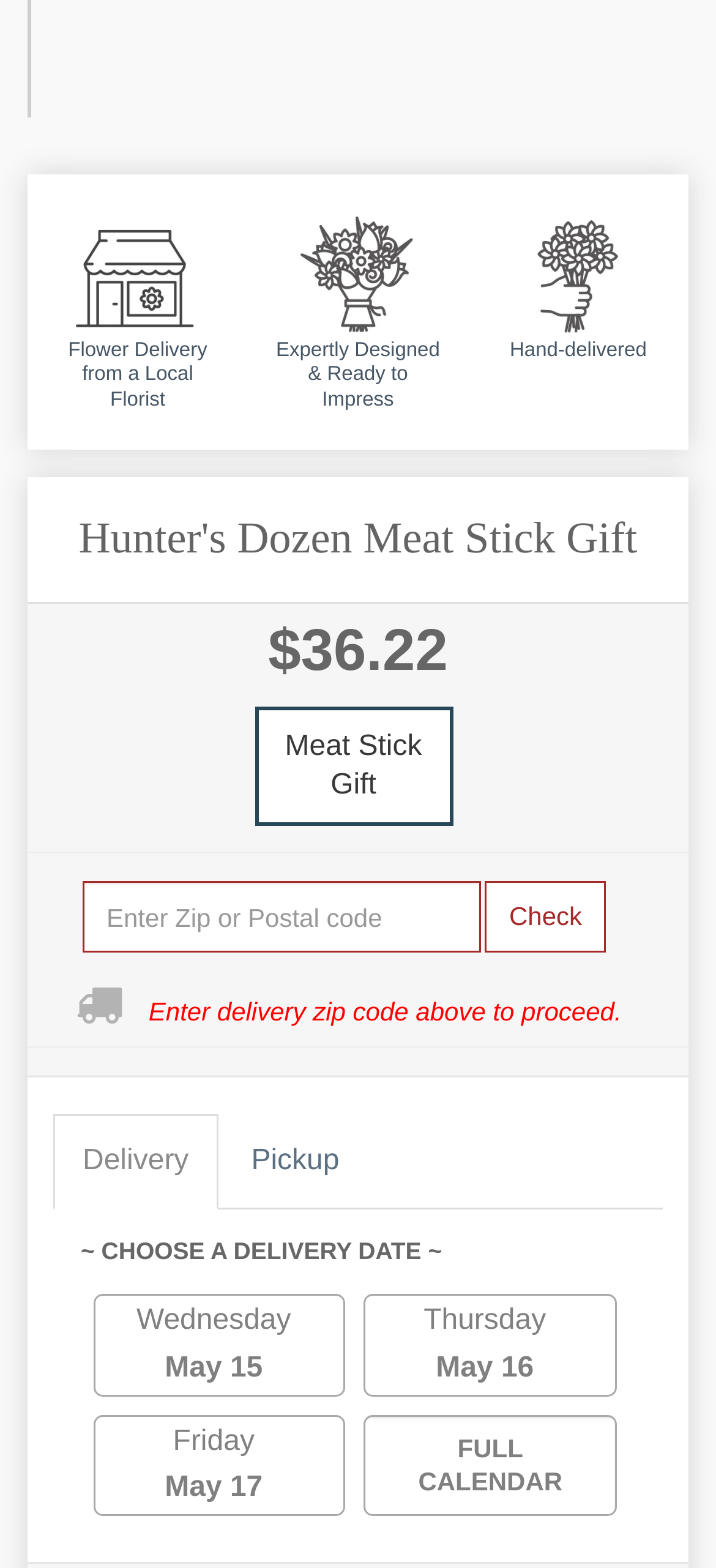Pinpoint the bounding box coordinates of the clickable area needed to execute the instruction: "Submit zip code to get delivery info". The coordinates should be specified as four float numbers between 0 and 1, i.e., [left, top, right, bottom].

[0.678, 0.694, 0.846, 0.739]